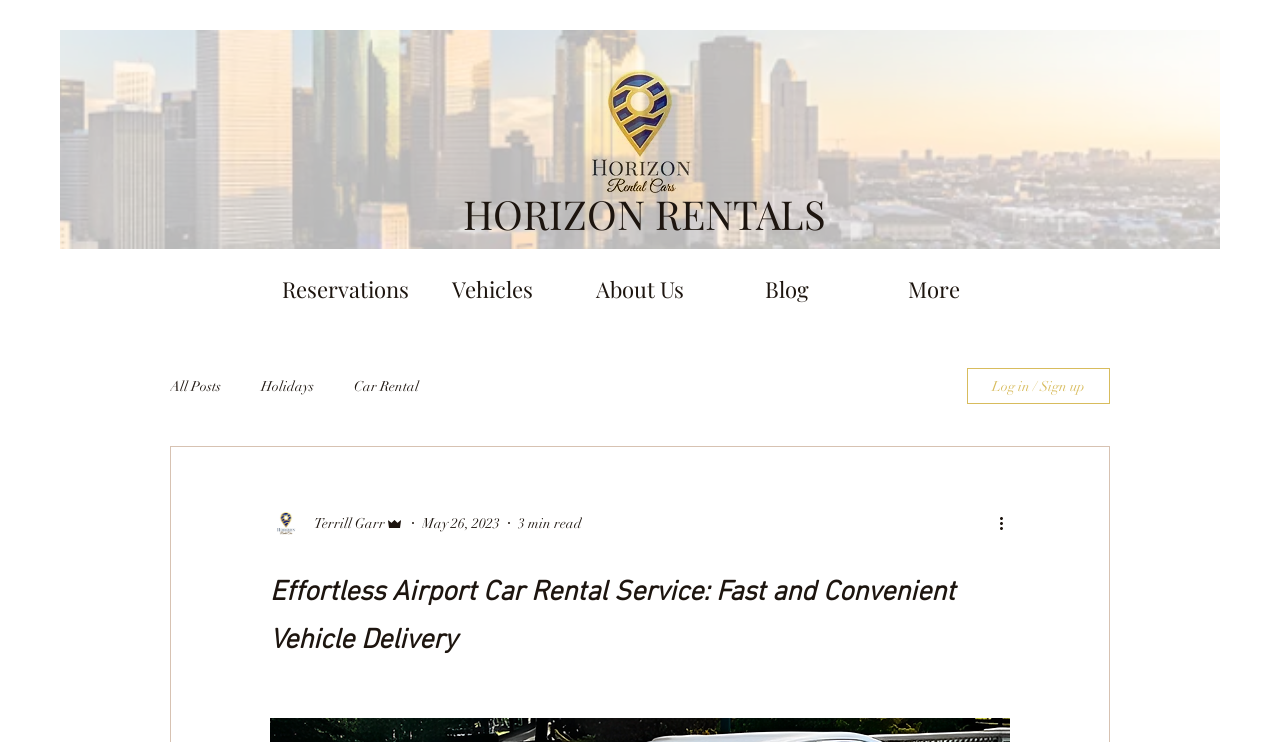Extract the bounding box of the UI element described as: "Vehicles".

[0.328, 0.369, 0.443, 0.41]